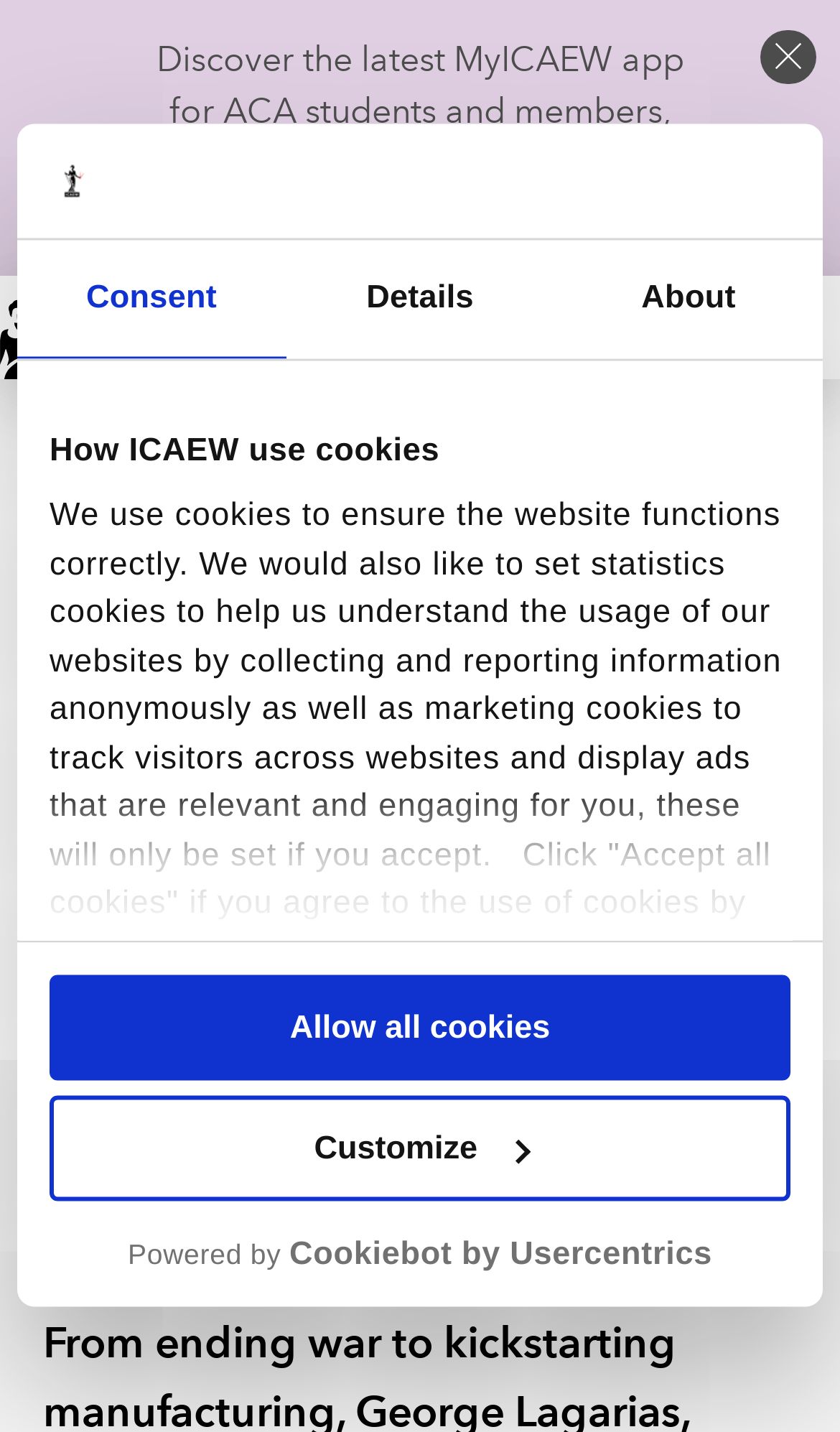Please identify the bounding box coordinates of the clickable area that will allow you to execute the instruction: "Click the 'Find out more' link".

[0.414, 0.099, 0.804, 0.164]